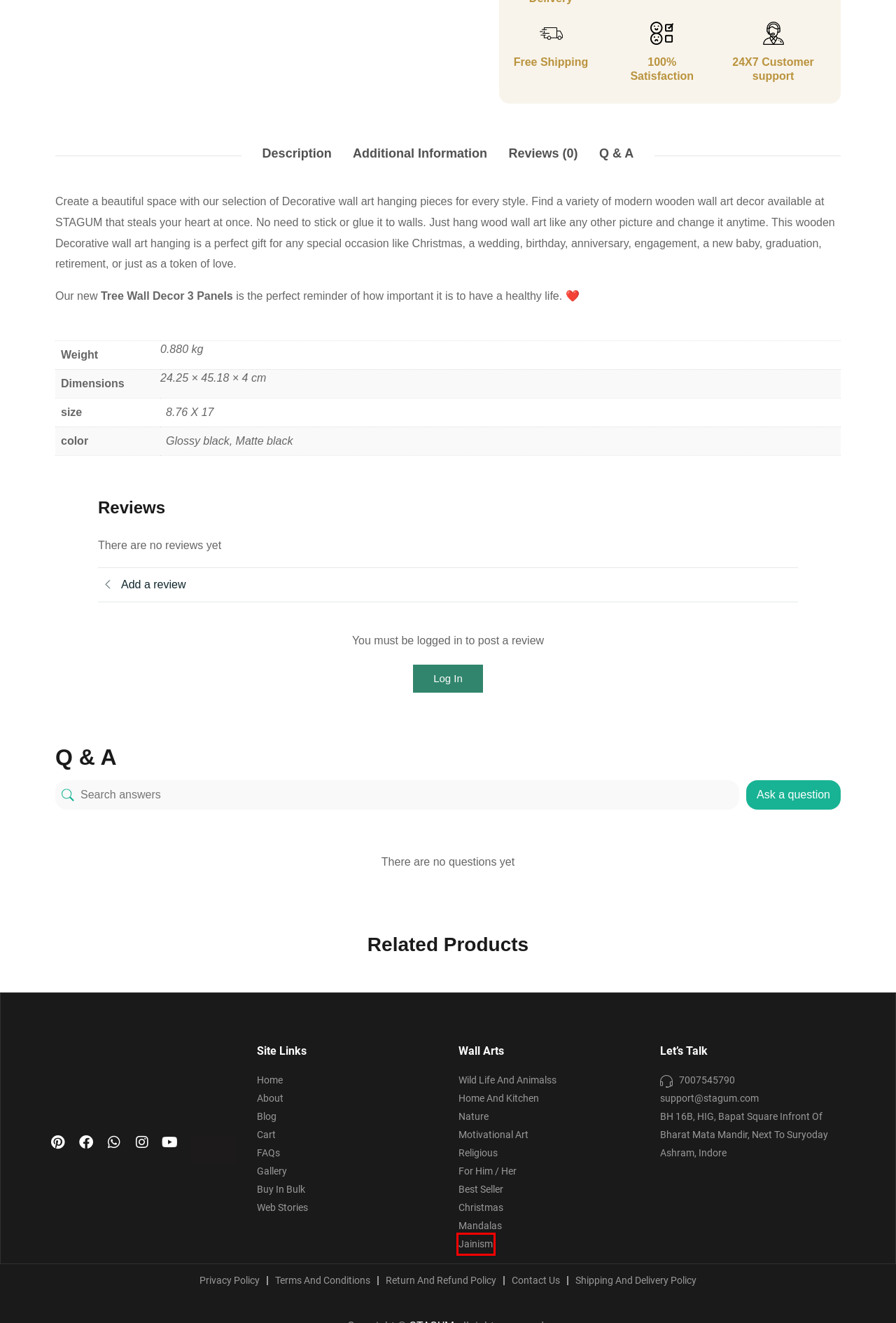After examining the screenshot of a webpage with a red bounding box, choose the most accurate webpage description that corresponds to the new page after clicking the element inside the red box. Here are the candidates:
A. Christmas Archives - STAGUM
B. Contact Us - STAGUM
C. Buy Modern Wall Art For Home At STAGUM
D. Tree Wall Decor 3 Panels, Modern Nature Wall Art - STAGUM
E. Wall Decor Tips Tricks | DIY and Other Interior Decoration Ideas
F. Return and Refund Policy - STAGUM
G. Log In ‹ STAGUM — WordPress
H. Shop Jainism Golden Frame Wall Art Online - STAGUM

H